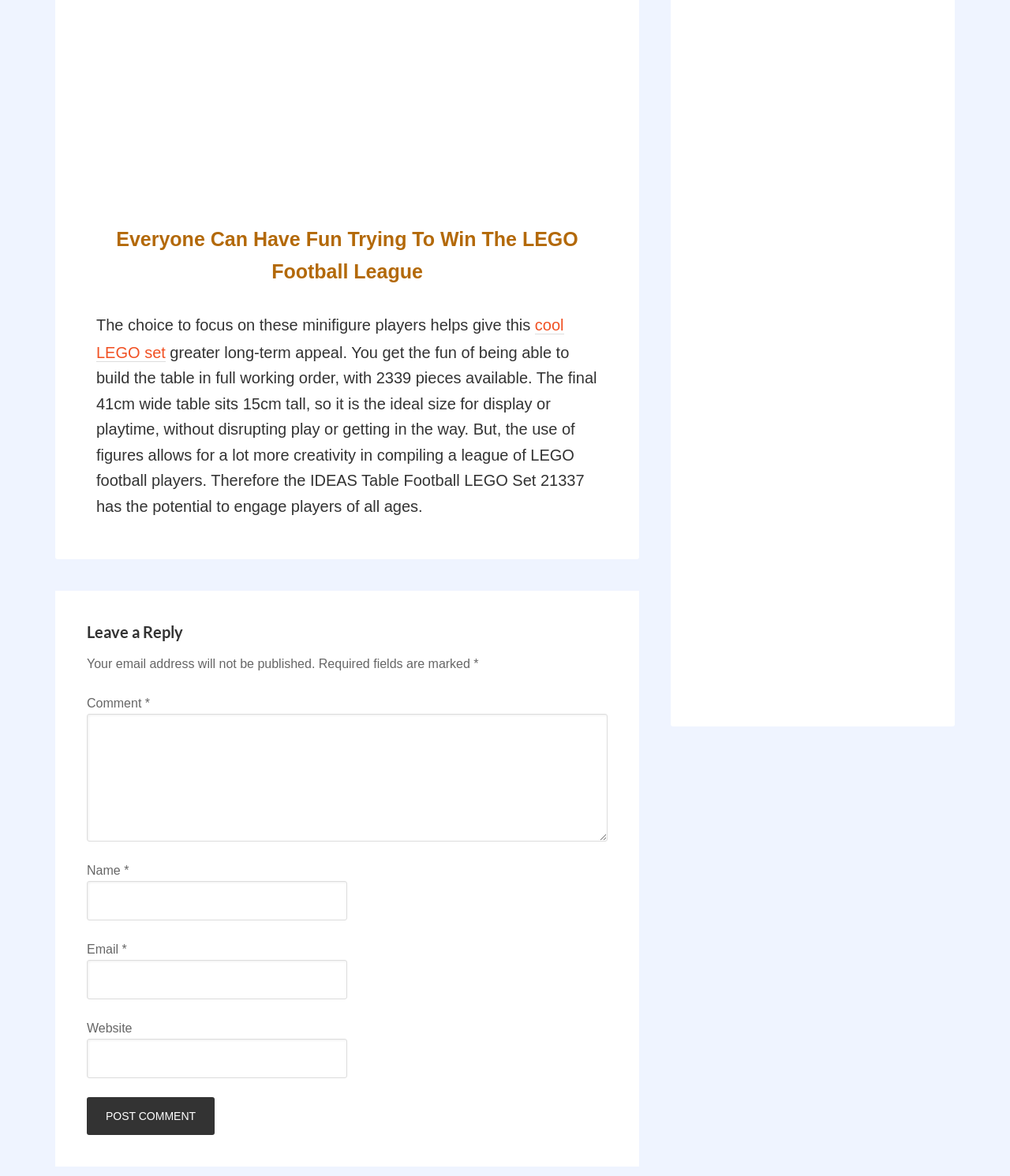Give a concise answer using one word or a phrase to the following question:
How many pieces are available in the LEGO set?

2339